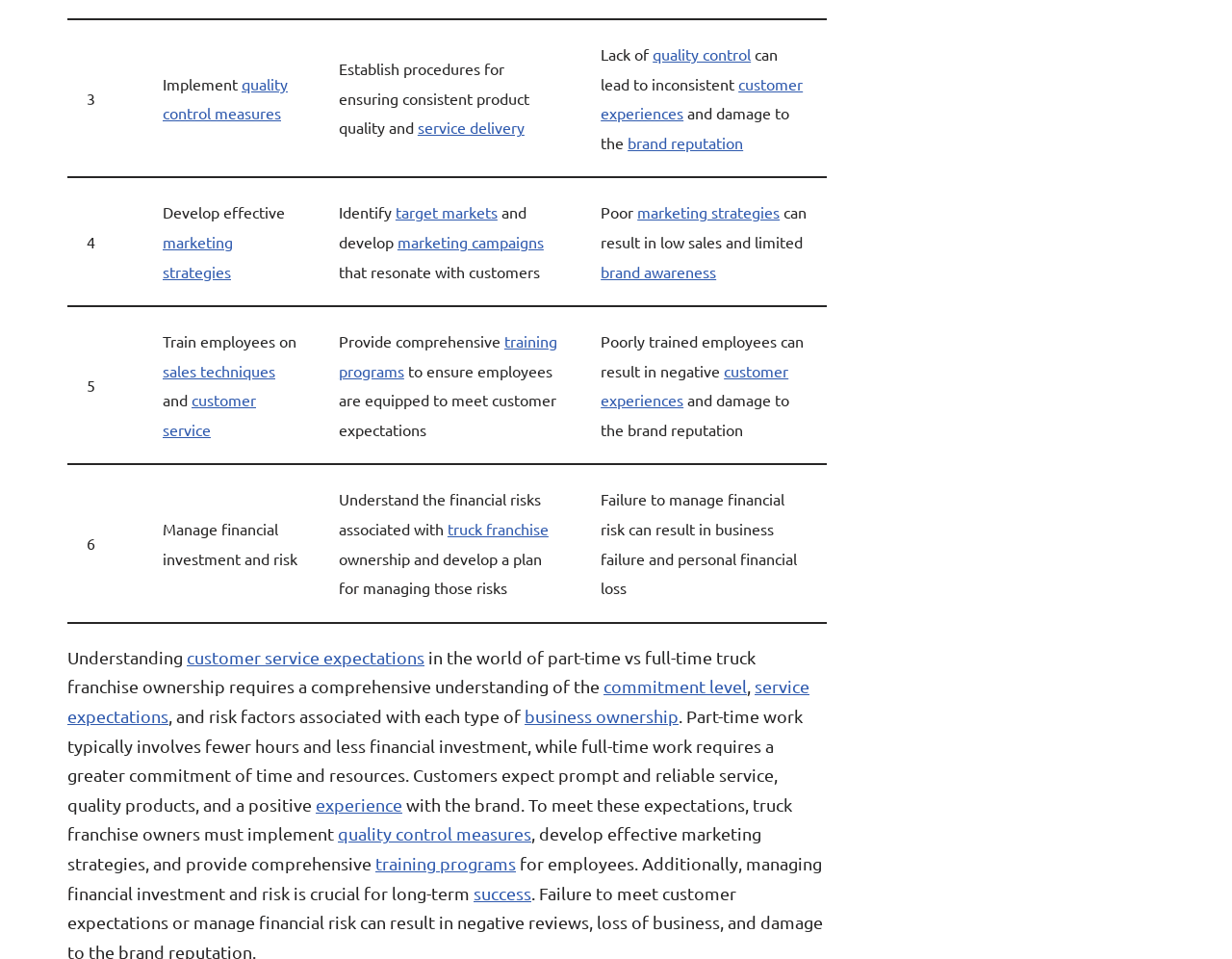Select the bounding box coordinates of the element I need to click to carry out the following instruction: "learn about marketing strategies".

[0.132, 0.242, 0.189, 0.293]